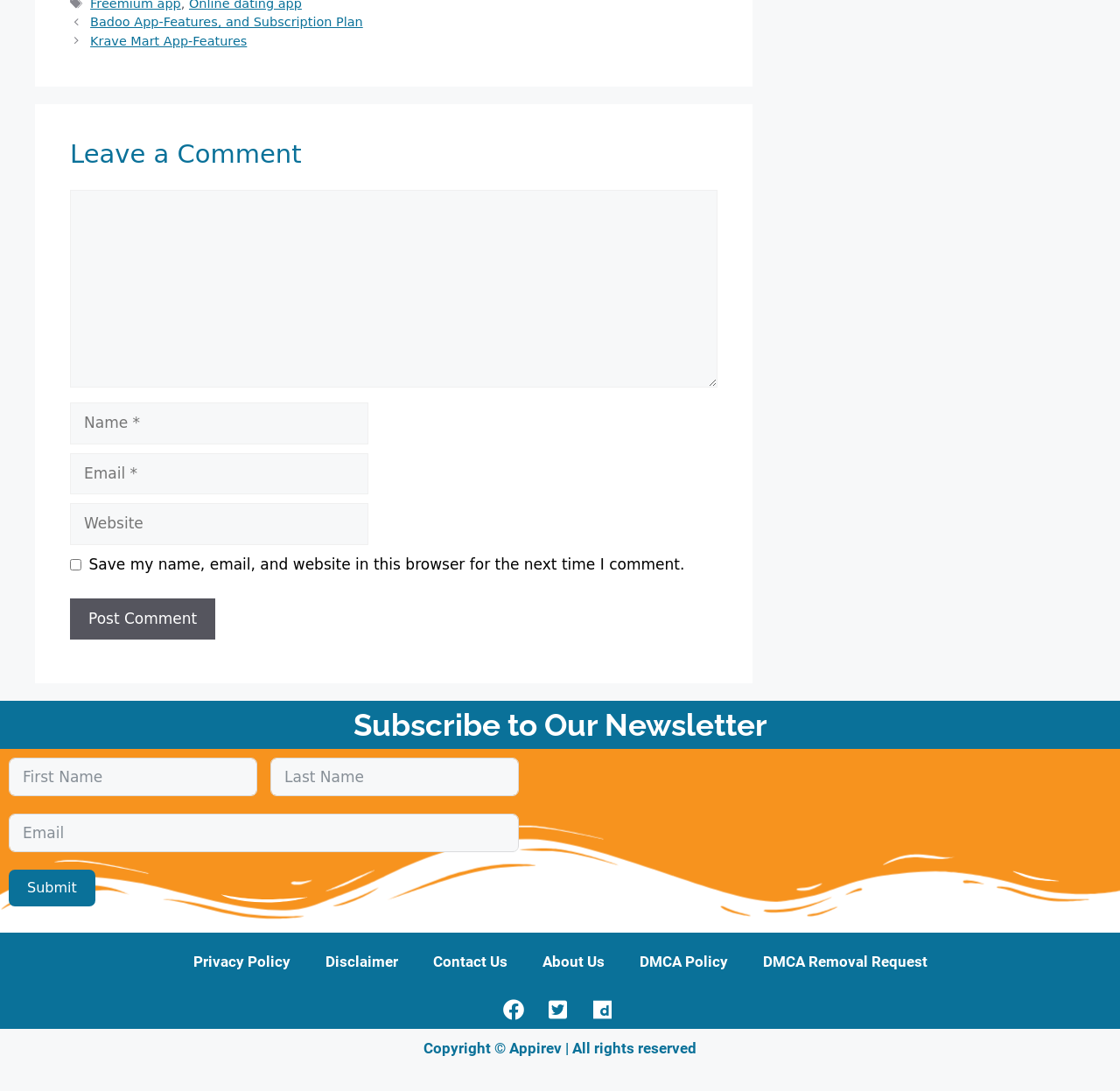Find the bounding box coordinates for the UI element whose description is: "parent_node: Comment name="url" placeholder="Website"". The coordinates should be four float numbers between 0 and 1, in the format [left, top, right, bottom].

[0.062, 0.461, 0.329, 0.499]